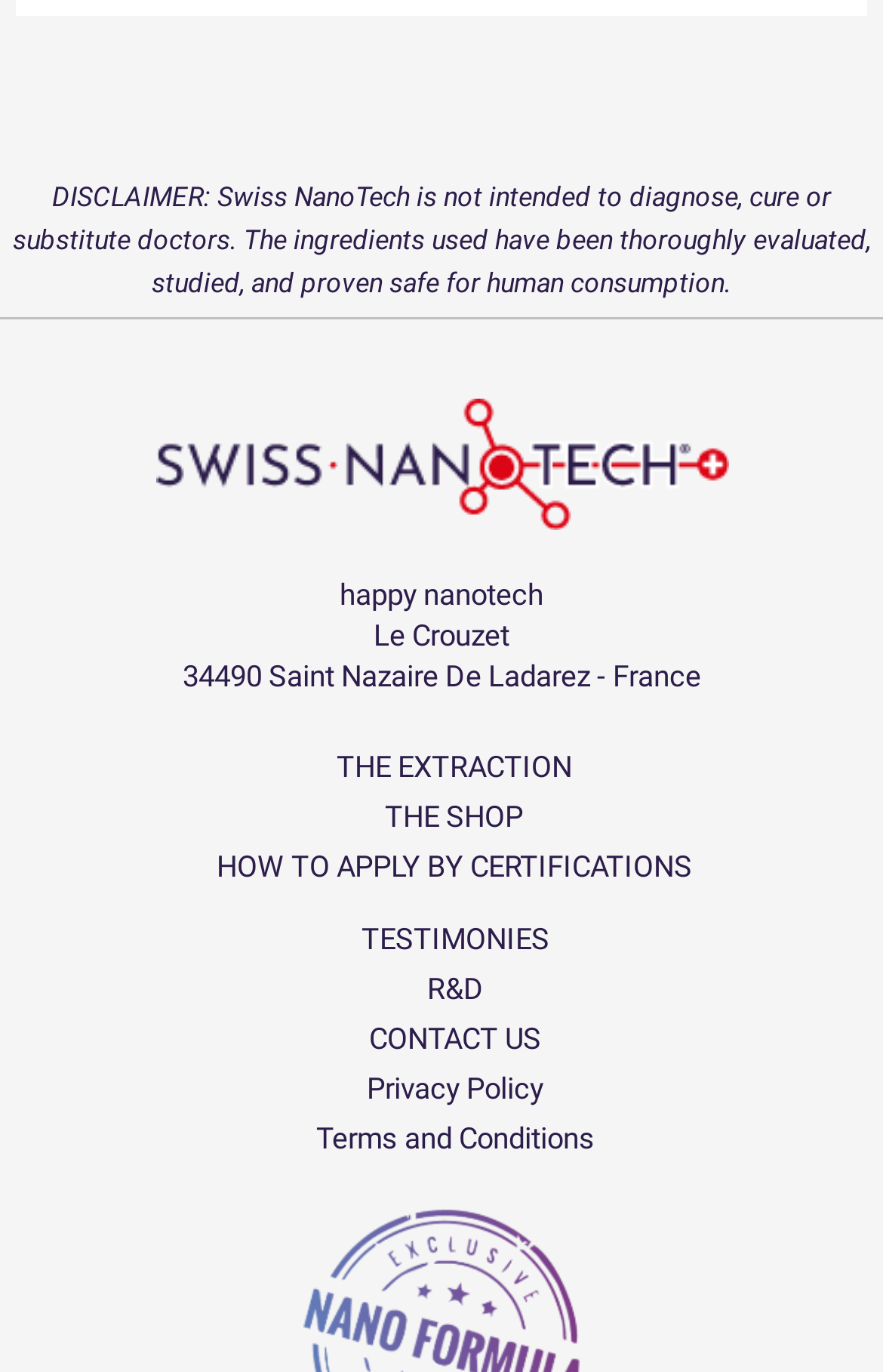Please specify the bounding box coordinates for the clickable region that will help you carry out the instruction: "visit the shop".

[0.028, 0.578, 1.0, 0.614]